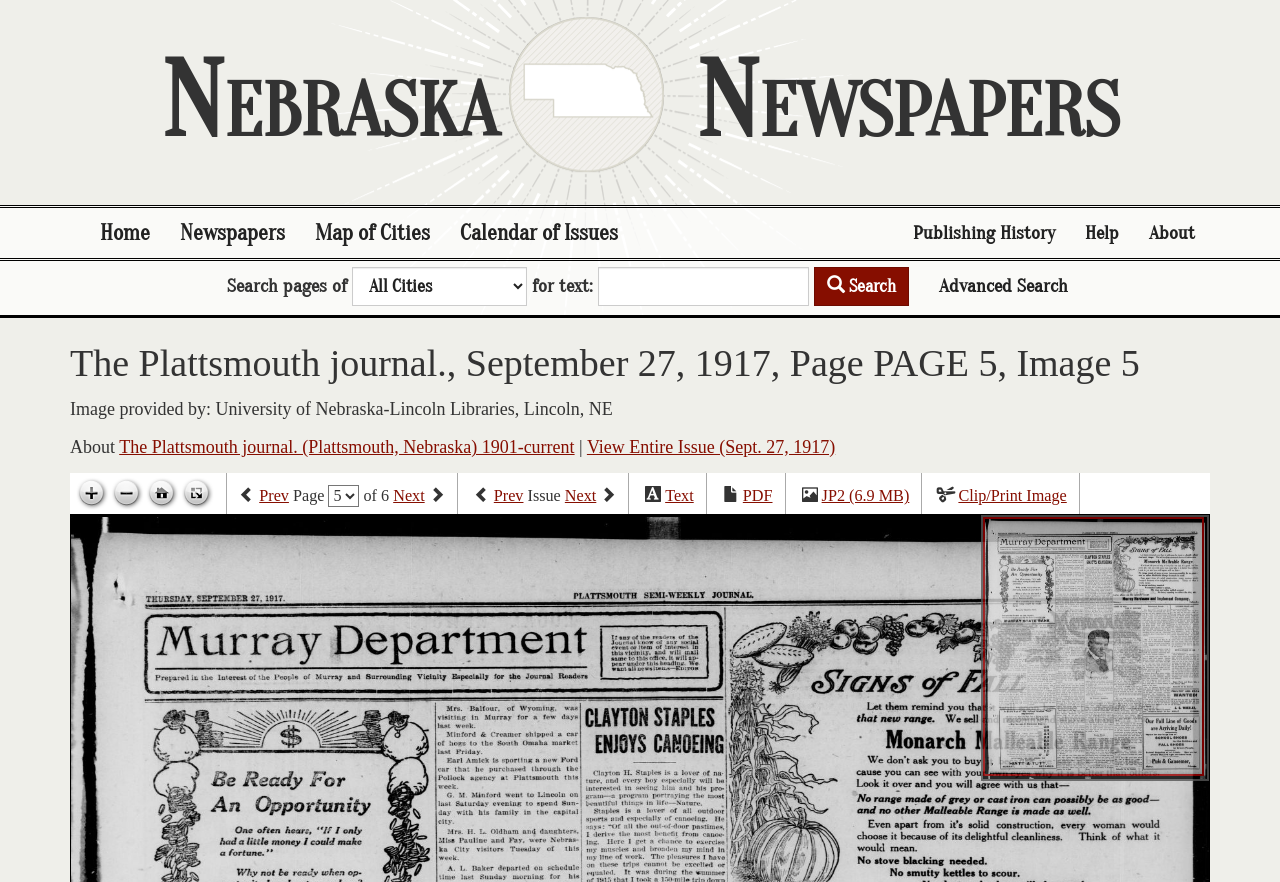Specify the bounding box coordinates of the region I need to click to perform the following instruction: "Click on help". The coordinates must be four float numbers in the range of 0 to 1, i.e., [left, top, right, bottom].

[0.836, 0.236, 0.886, 0.293]